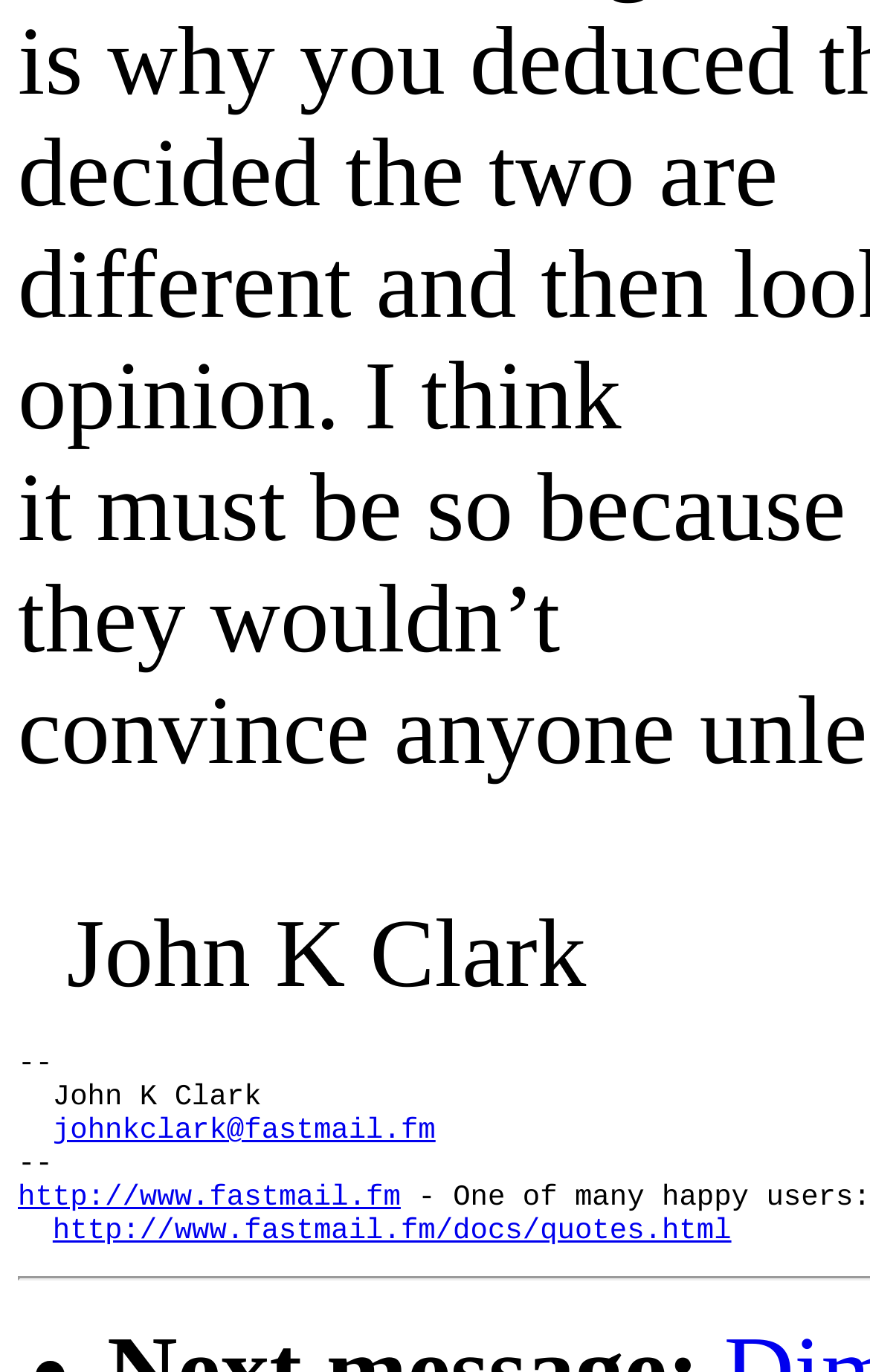Use a single word or phrase to respond to the question:
What is the URL of the quotes page?

http://www.fastmail.fm/docs/quotes.html